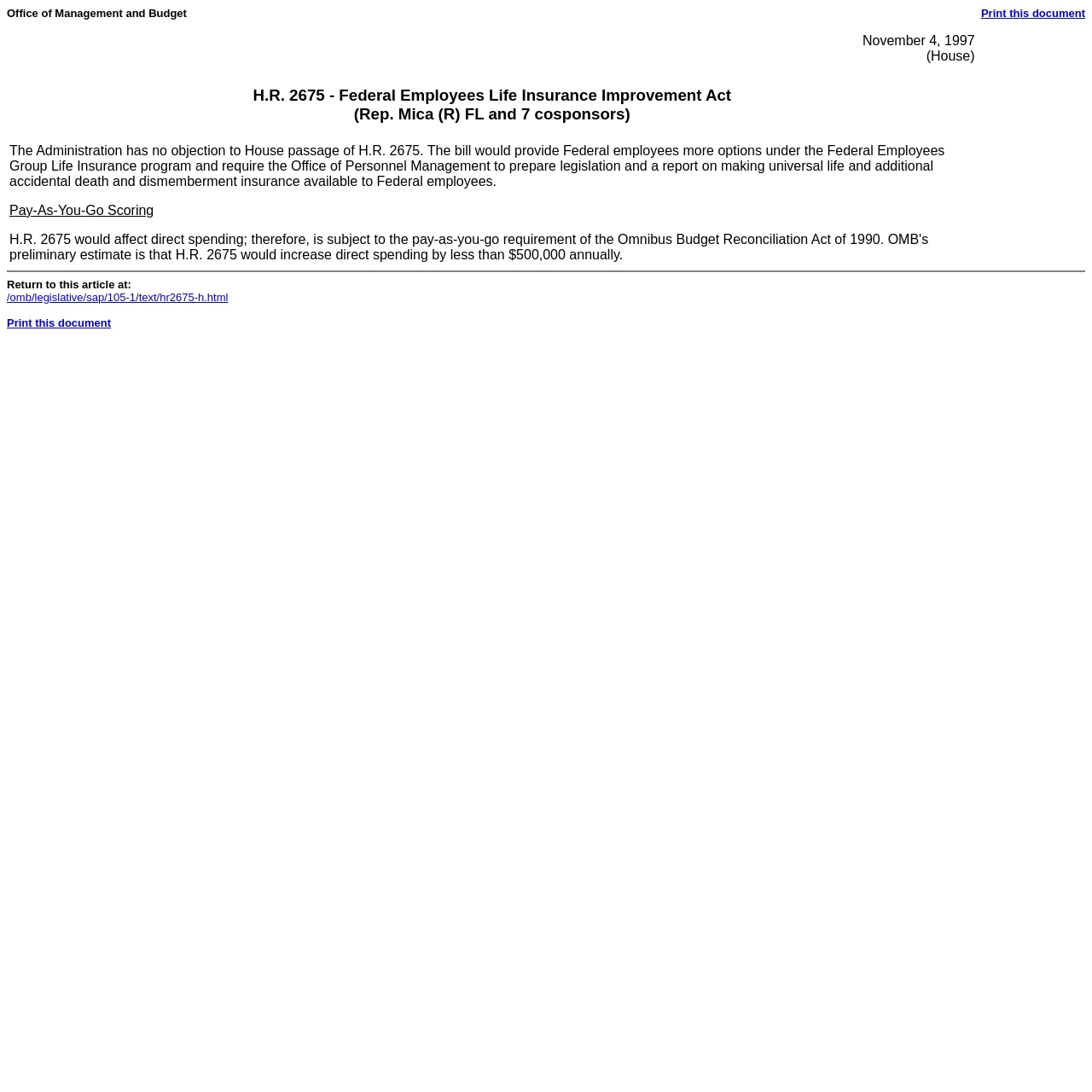What is the purpose of H.R. 2675?
Look at the image and provide a detailed response to the question.

I found the purpose of H.R. 2675 by looking at the third table row, which contains the text 'The bill would provide Federal employees more options under the Federal Employees Group Life Insurance program'.